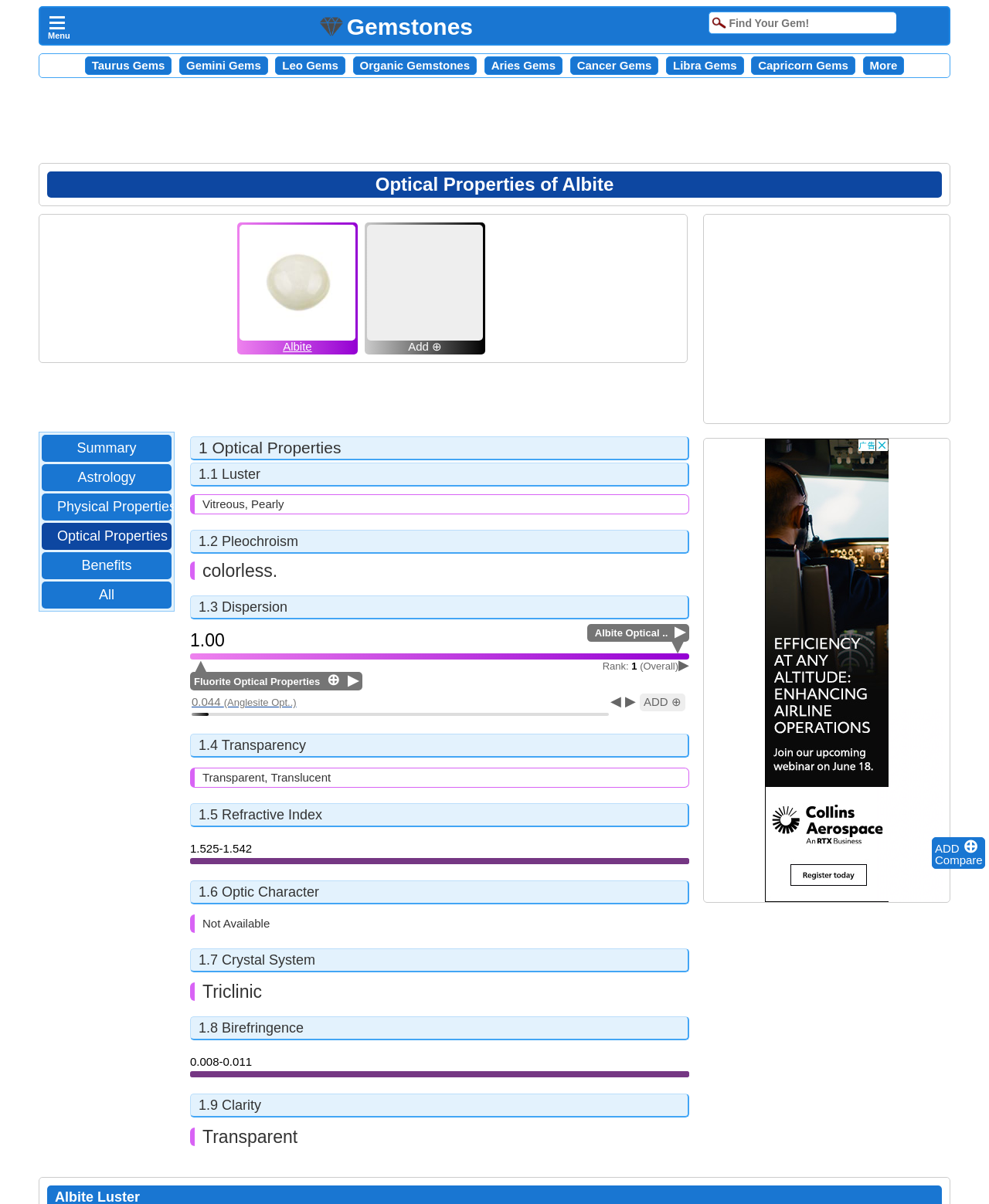Give a succinct answer to this question in a single word or phrase: 
What is the crystal system of Albite?

Triclinic